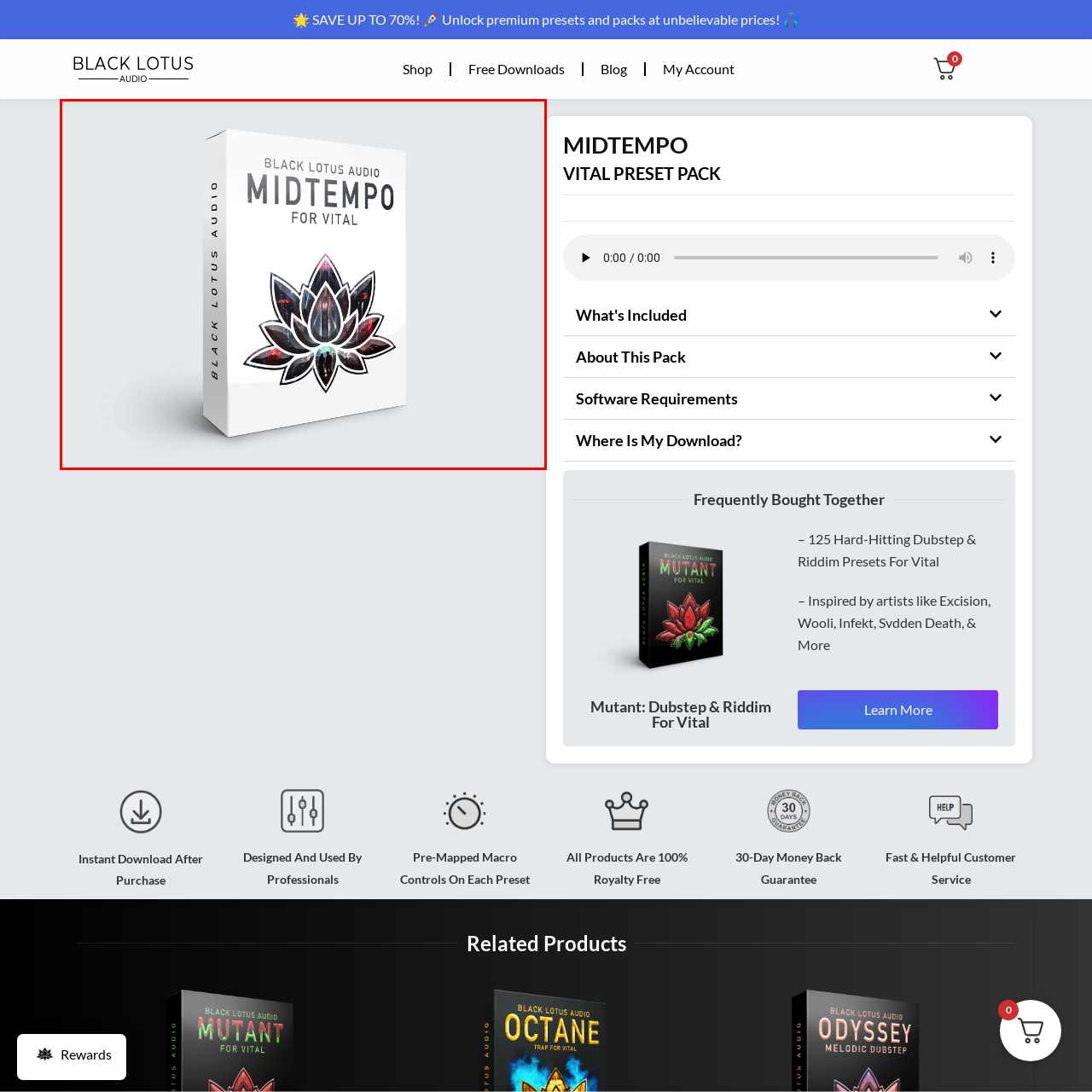Provide an elaborate description of the visual elements present in the image enclosed by the red boundary.

The image showcases the product packaging for "Midtempo for Vital" by Black Lotus Audio. The design features a sleek, modern box with a predominantly white background, accented by a prominent artistic representation of a lotus flower, which symbolizes growth and creativity. The top of the box boldly displays the text "BLACK LOTUS AUDIO," while the center highlights "MIDTEMPO FOR VITAL," indicating that this is a music preset pack tailored for the Vital synthesizer. This visually striking package embodies the essence of innovative sound design, appealing to musicians and producers seeking high-quality presets for their projects.